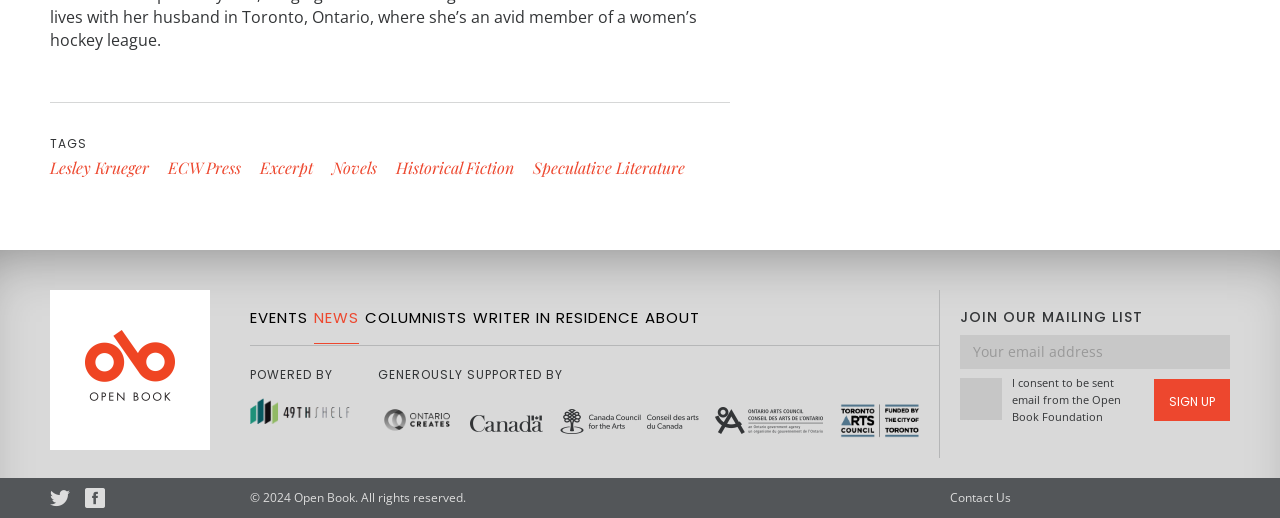Show the bounding box coordinates for the HTML element as described: "alt="Open Book"".

[0.039, 0.559, 0.164, 0.868]